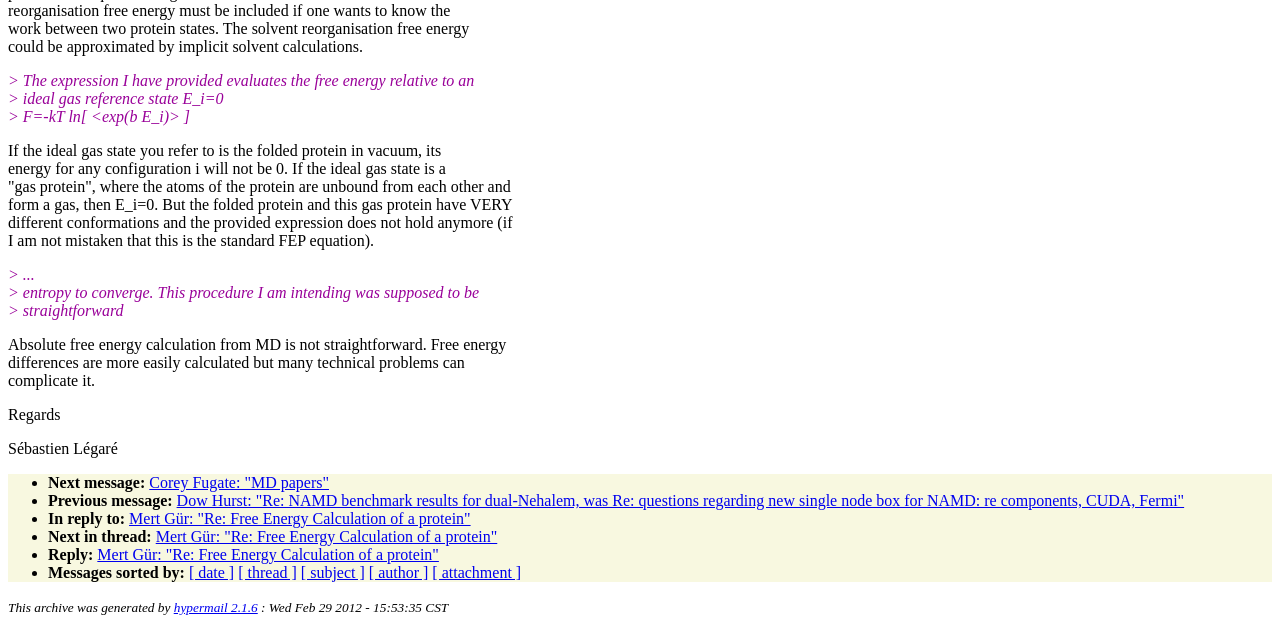Provide the bounding box coordinates of the HTML element this sentence describes: "hypermail 2.1.6". The bounding box coordinates consist of four float numbers between 0 and 1, i.e., [left, top, right, bottom].

[0.136, 0.937, 0.201, 0.961]